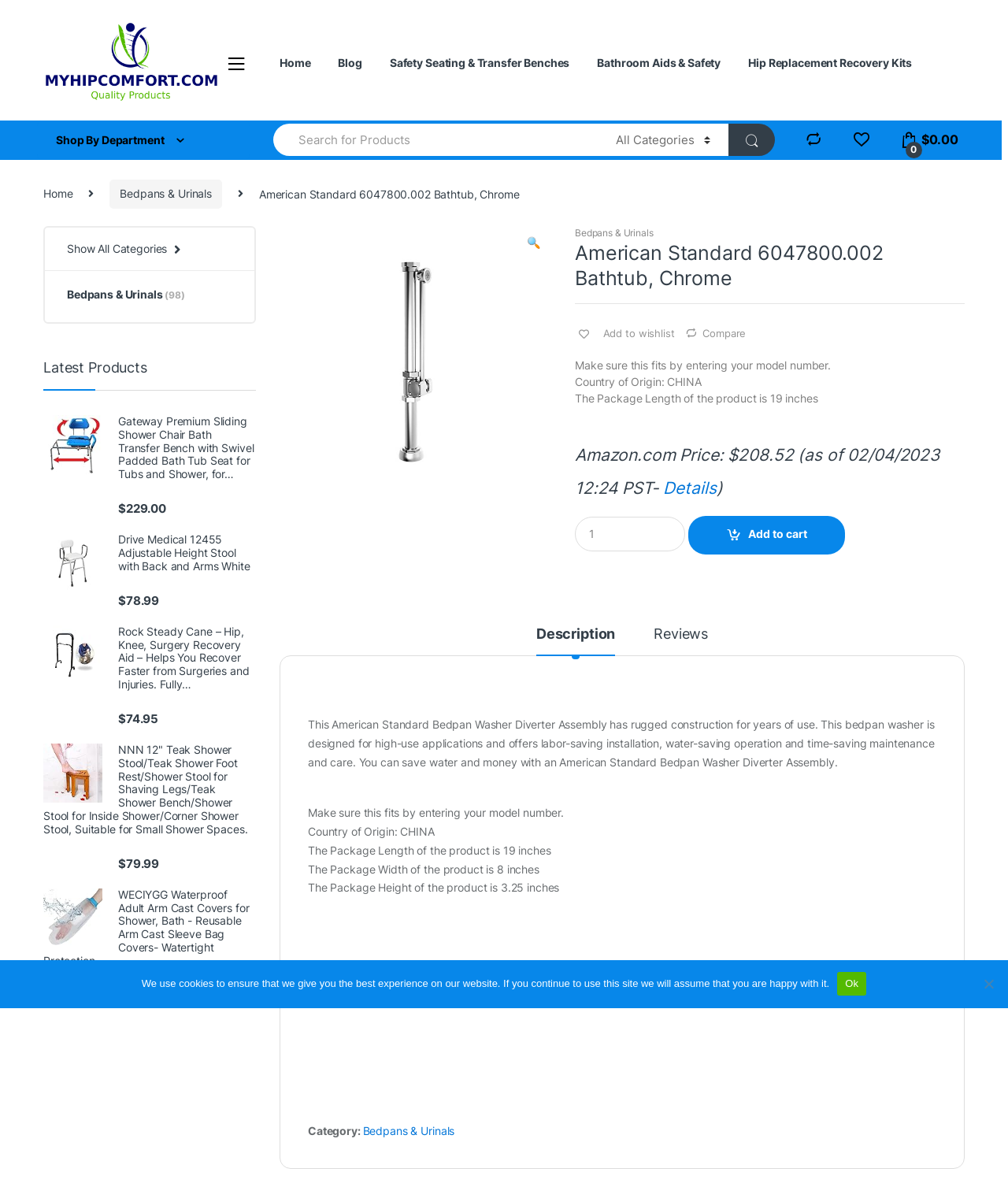Please use the details from the image to answer the following question comprehensively:
What is the category of the product?

The category of the product can be found in the product description section, where it is stated as 'Category: Bedpans & Urinals'.